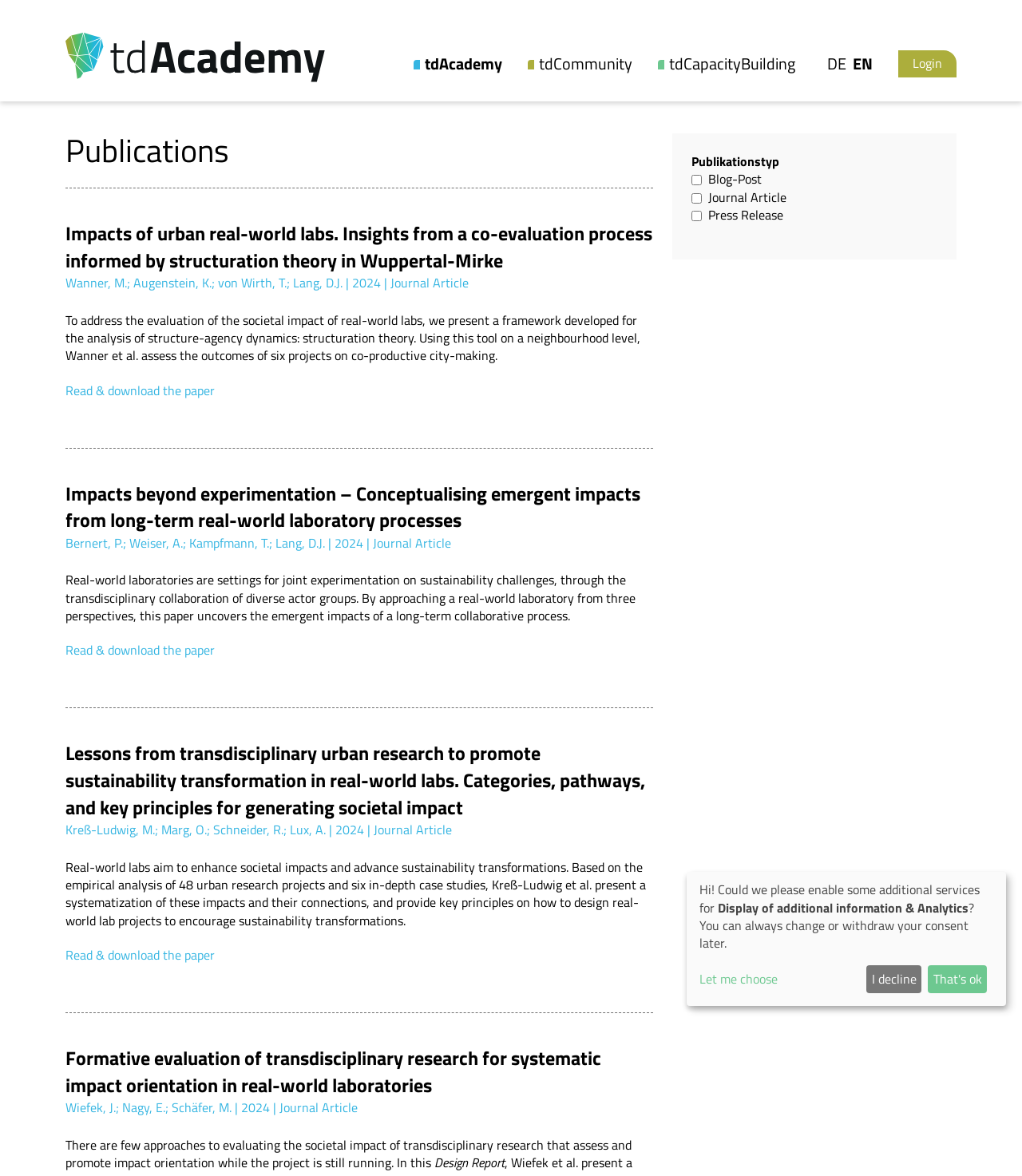How many publications are listed on this page?
Please give a detailed answer to the question using the information shown in the image.

There are four articles listed on this page, each with a heading, authors, and a brief description. They are listed in a vertical order, with the first one starting from the top.